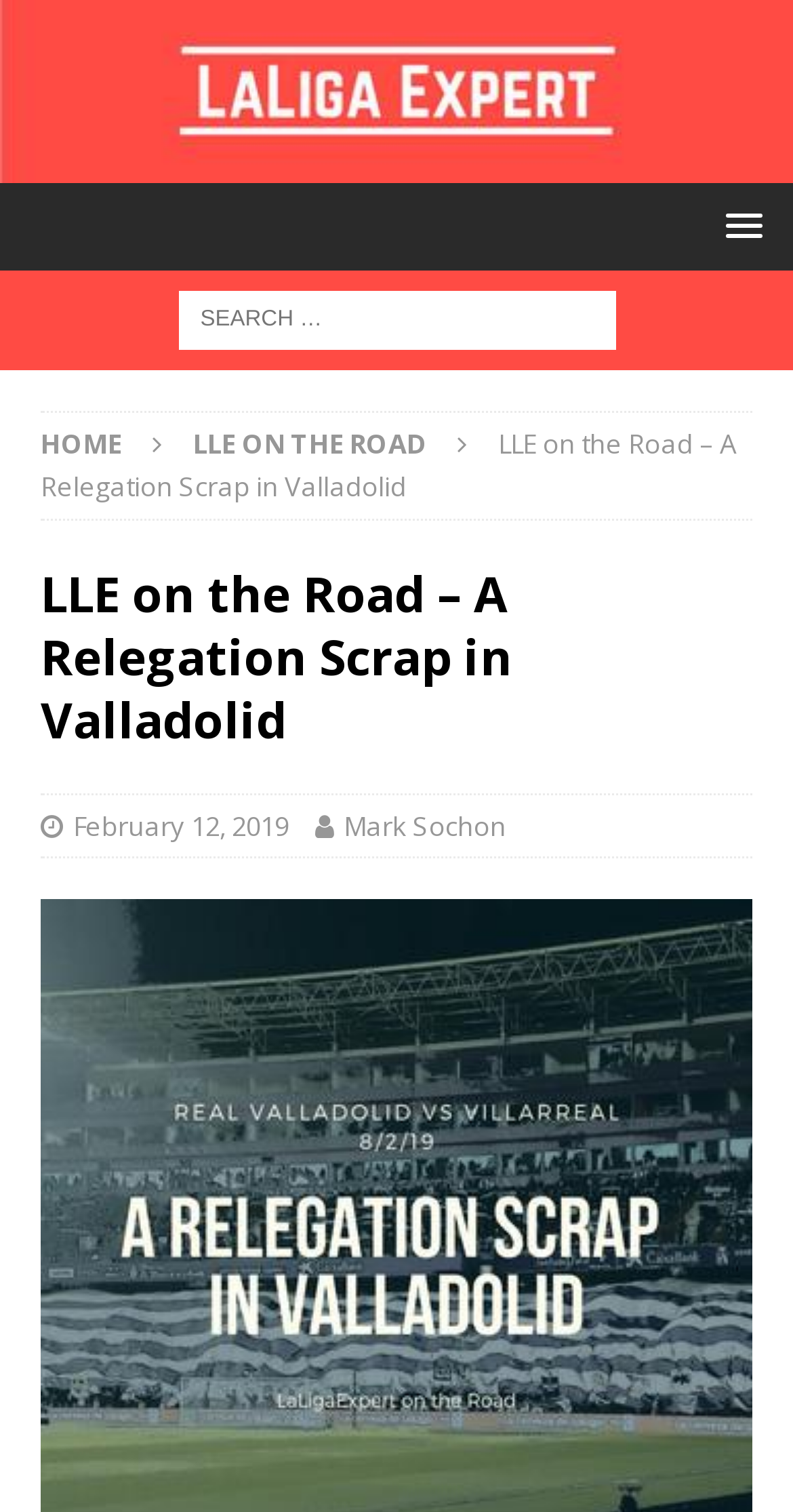What is the name of the football stadium mentioned?
Please provide a single word or phrase as the answer based on the screenshot.

Estadio Jose Zorrilla